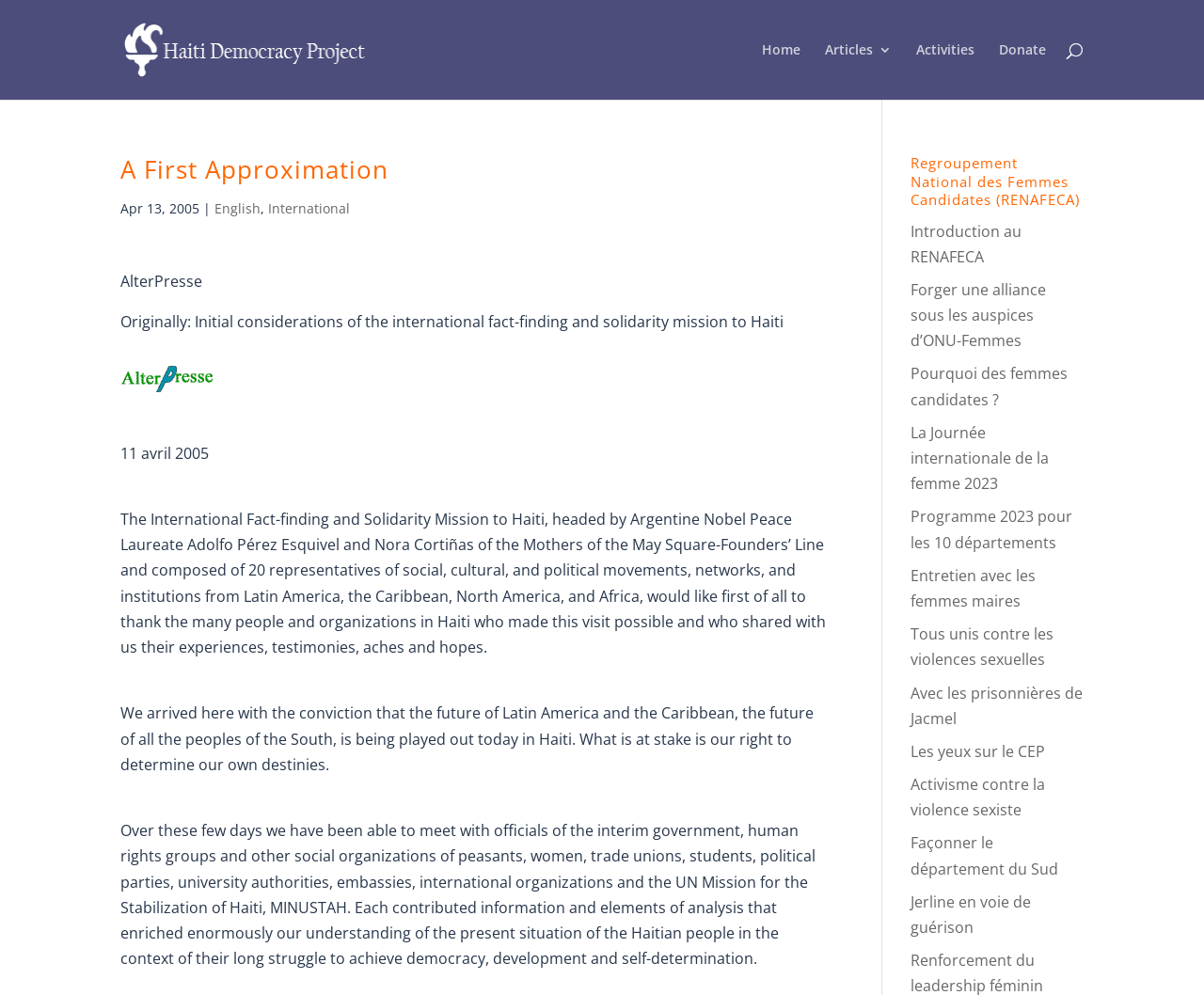Provide a short answer using a single word or phrase for the following question: 
What is the name of the organization mentioned in the article?

RENAFECA